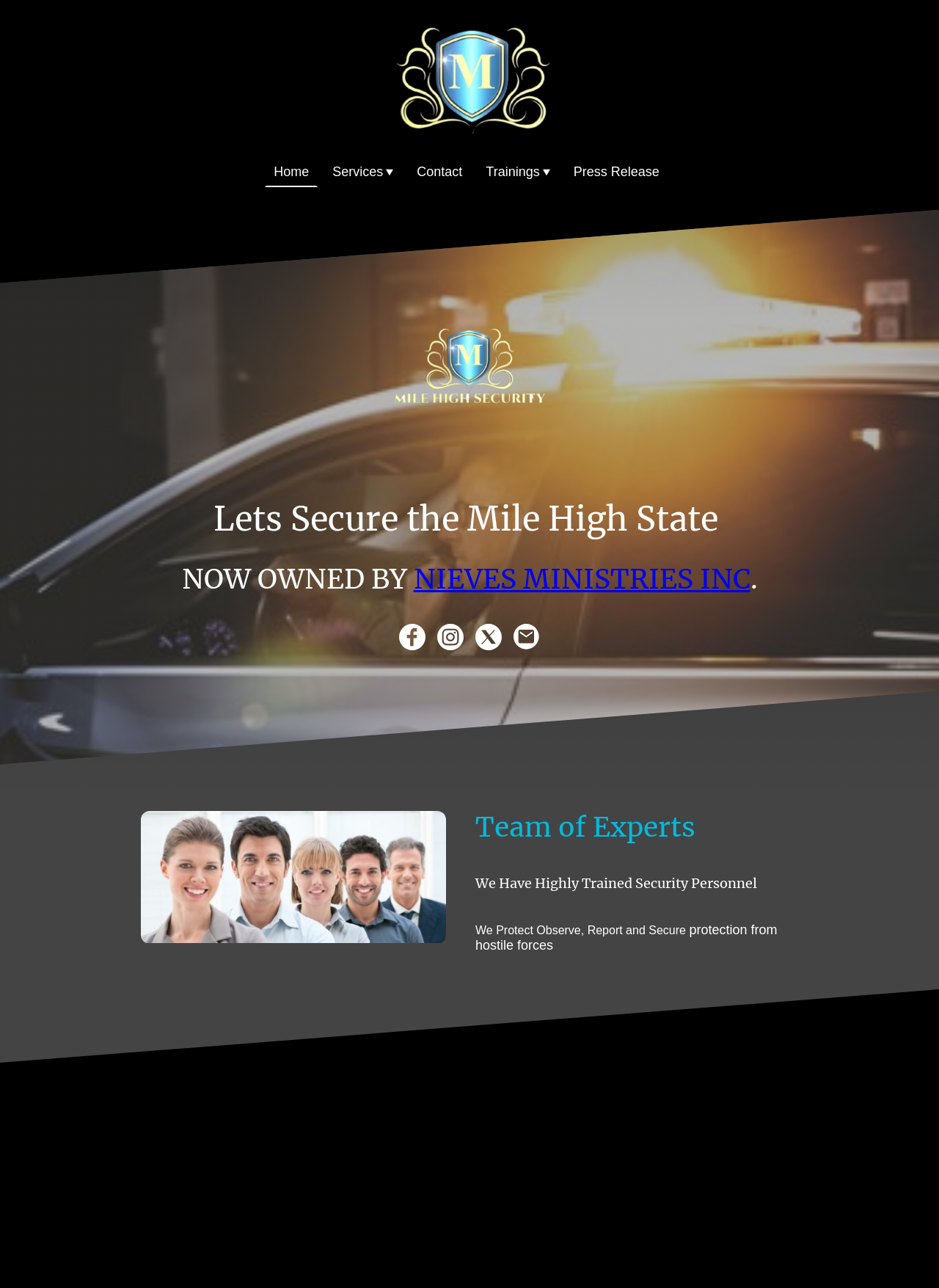Describe all the significant parts and information present on the webpage.

The webpage is about Mile High Security Services, a company that provides top-notch security solutions. At the top of the page, there is a navigation menu with links to "Home", "Services", "Contact", "Trainings", and "Press Release". Each link has a small icon next to it, represented by an image element.

Below the navigation menu, there is a large image that spans across the top half of the page. Above this image, there are two headings: "Lets Secure the Mile High State" and "NOW OWNED BY NIEVES MINISTRIES INC.", with a link to "NIEVES MINISTRIES INC" below the second heading.

On the left side of the page, there are five small images, each with a corresponding link. These images are arranged vertically, with the first one at the top and the last one at the bottom.

On the right side of the page, there is a section with a heading "Team of Experts" and another heading "We Have Highly Trained Security Personnel". Below these headings, there are two paragraphs of text: "We Protect Observe, Report and Secure" and "protection from hostile forces".

Overall, the webpage has a simple and organized layout, with clear headings and concise text that describes the services offered by Mile High Security Services.